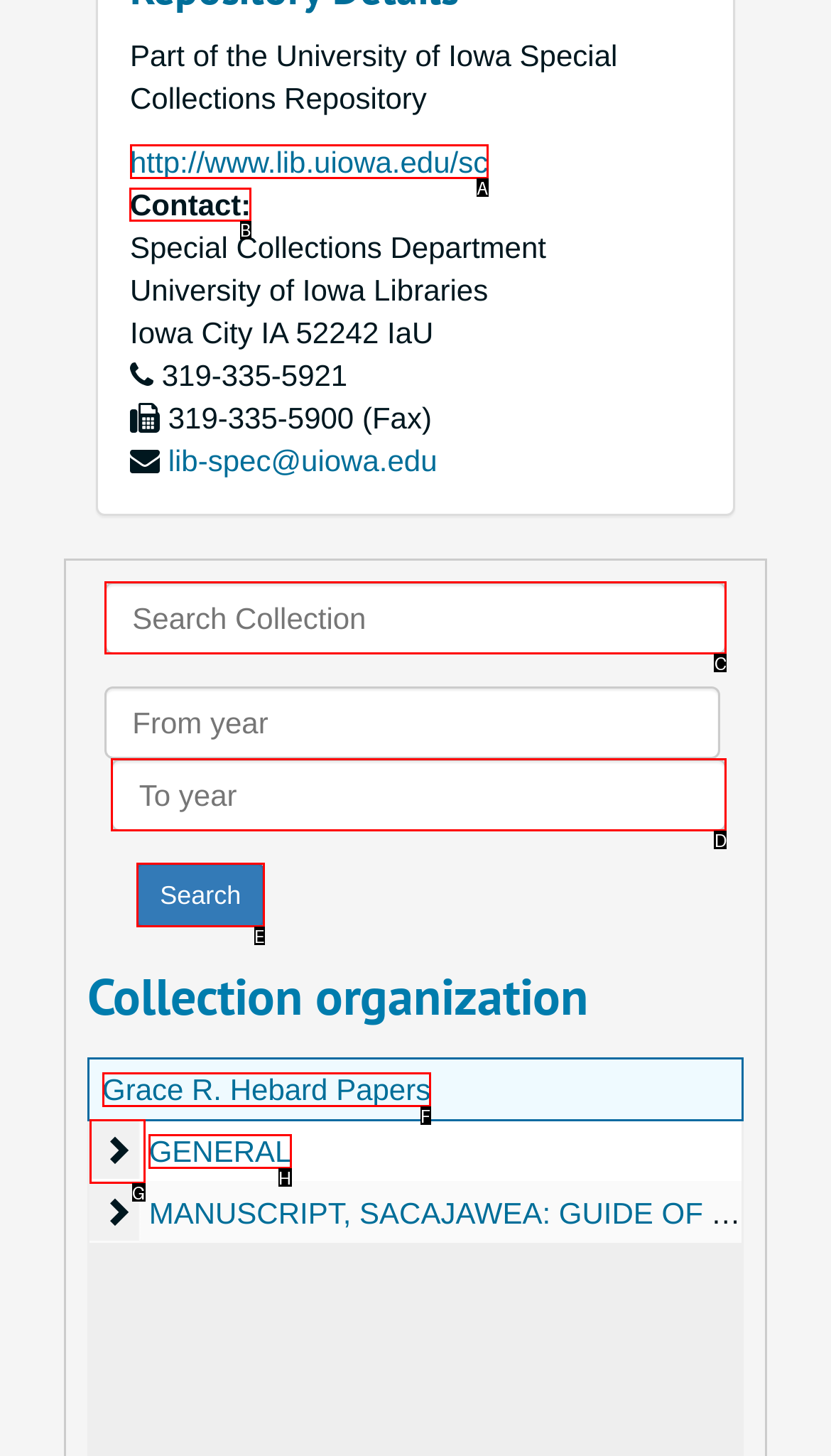Based on the choices marked in the screenshot, which letter represents the correct UI element to perform the task: Contact the Special Collections Department?

B